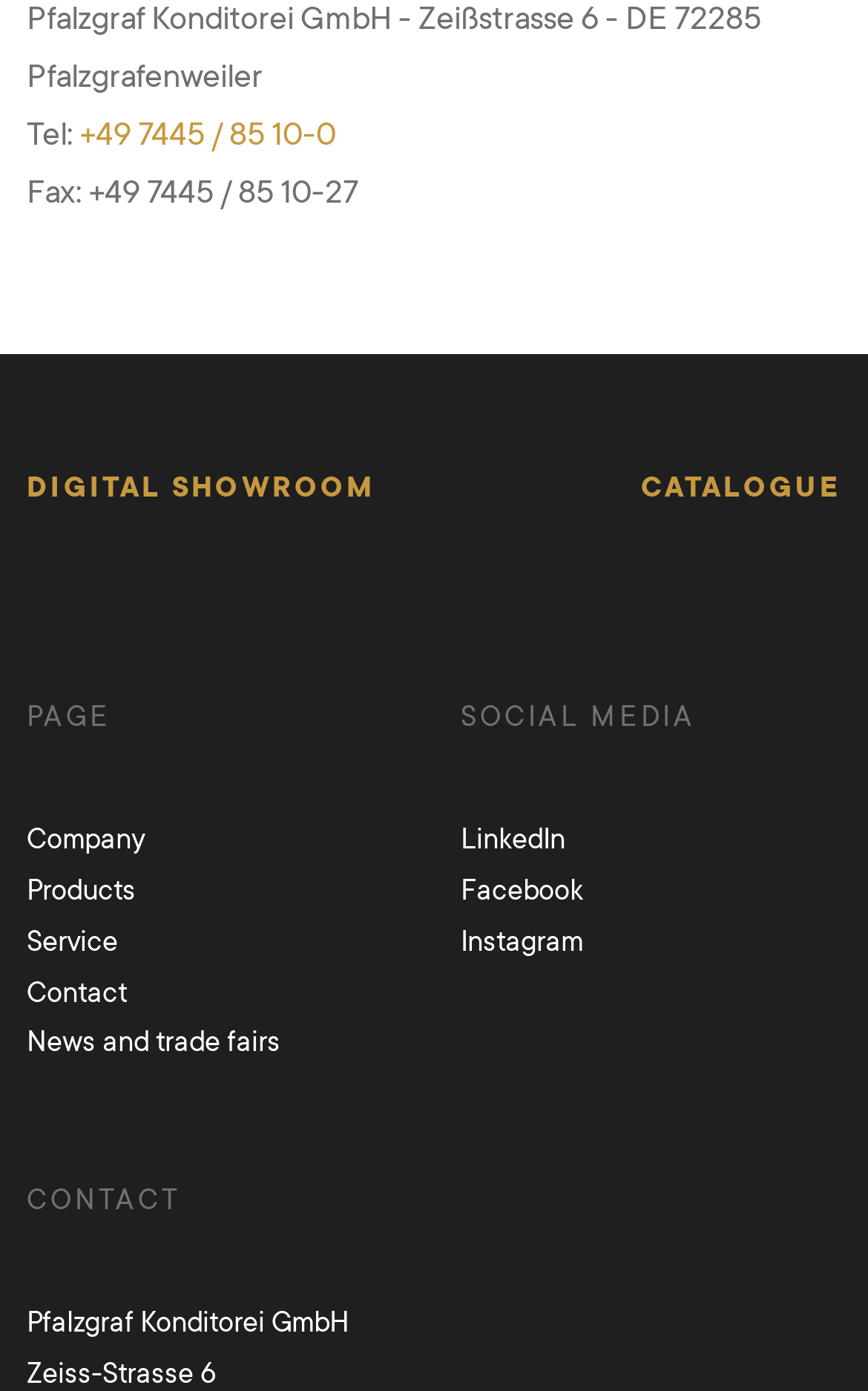Using the provided element description: "DIGITAL SHOWROOM", identify the bounding box coordinates. The coordinates should be four floats between 0 and 1 in the order [left, top, right, bottom].

[0.031, 0.335, 0.432, 0.364]